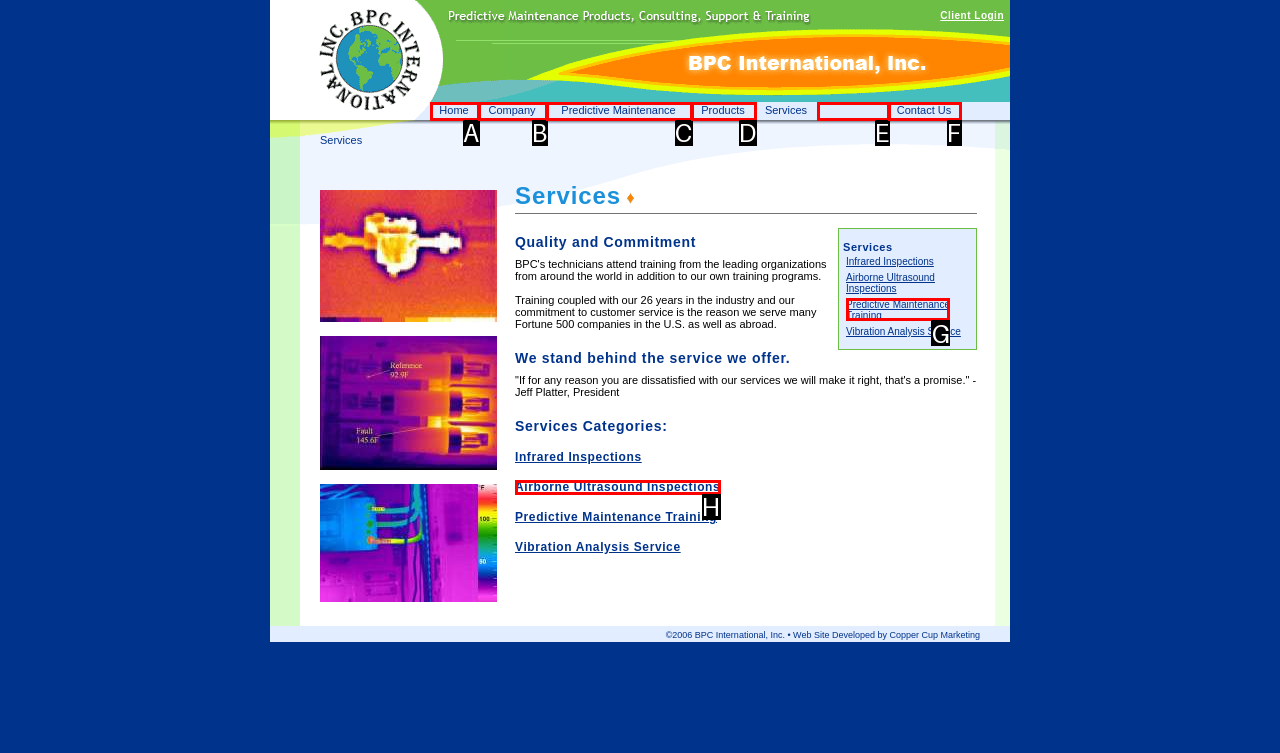Which option should I select to accomplish the task: Learn about Predictive Maintenance Training? Respond with the corresponding letter from the given choices.

G